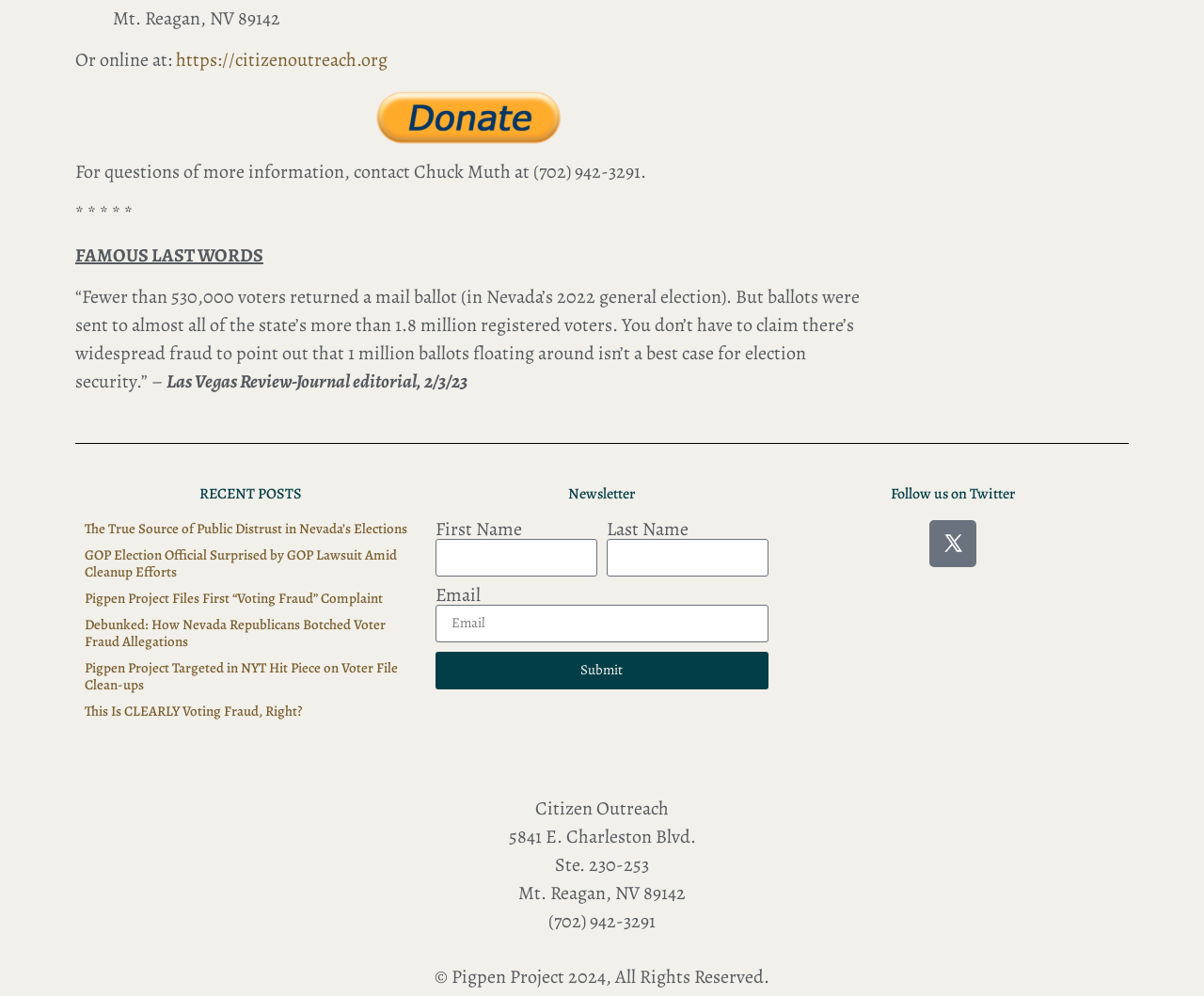Answer the following query with a single word or phrase:
How many recent posts are listed on the webpage?

5